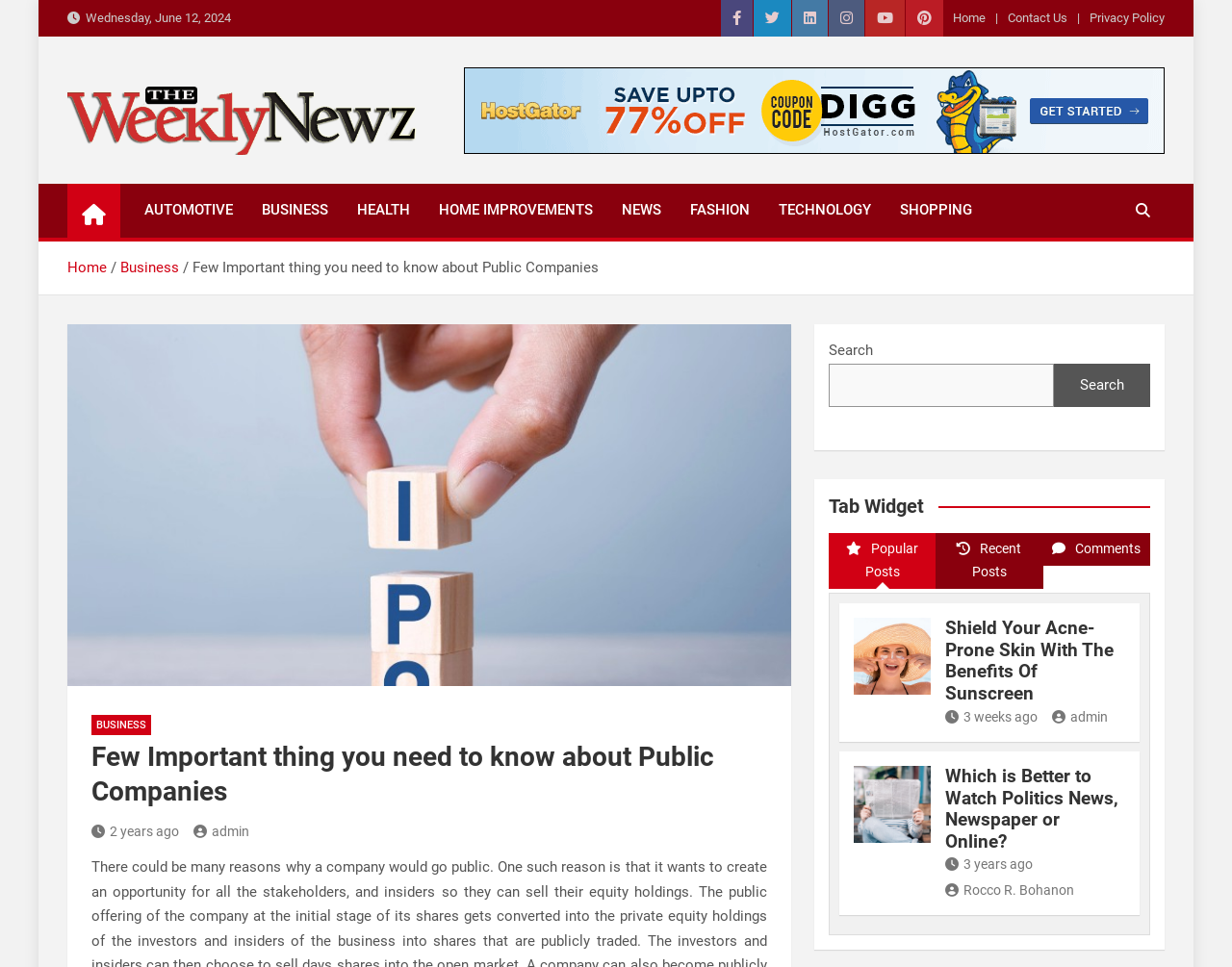Please indicate the bounding box coordinates for the clickable area to complete the following task: "Search for something". The coordinates should be specified as four float numbers between 0 and 1, i.e., [left, top, right, bottom].

[0.673, 0.376, 0.855, 0.421]